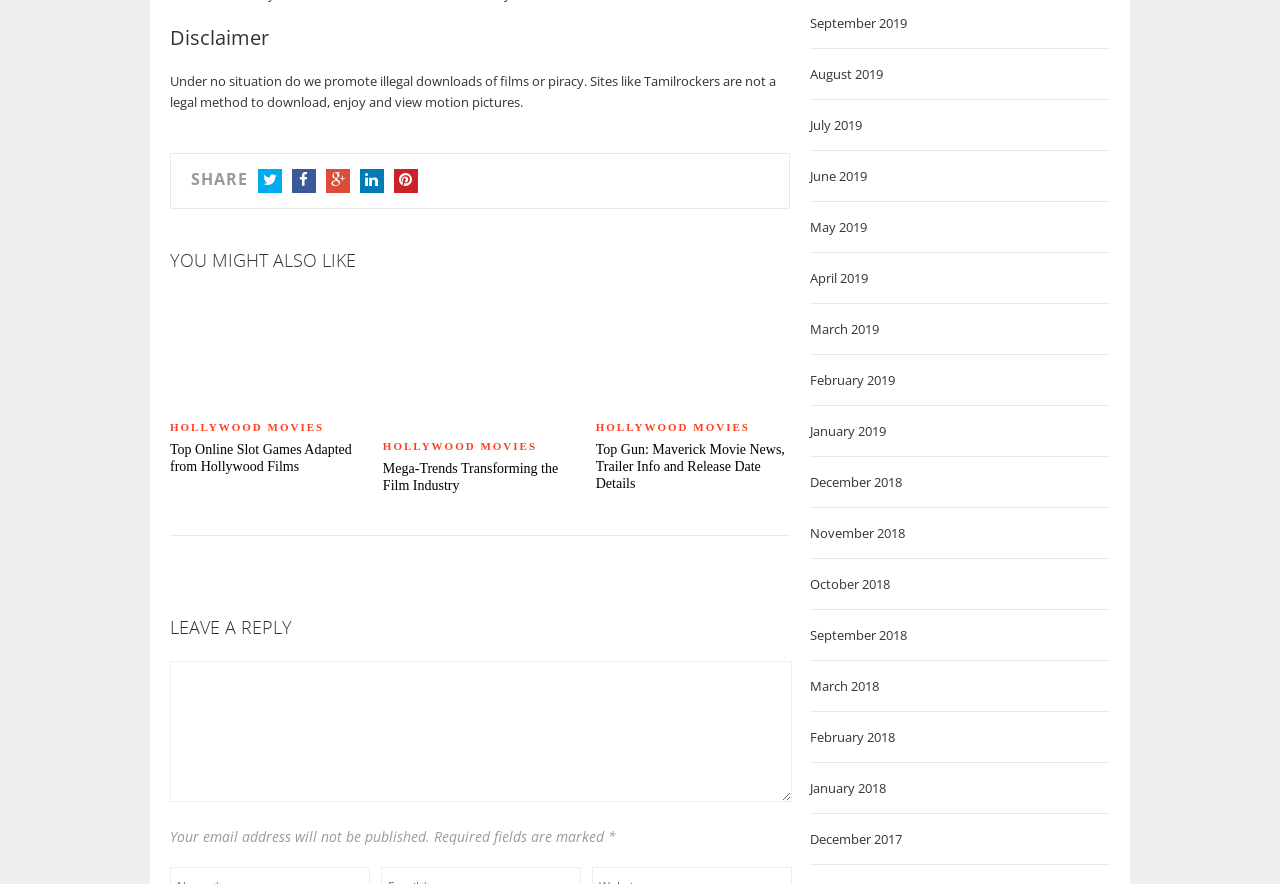Find the bounding box coordinates for the HTML element specified by: "Charter Quotes".

None